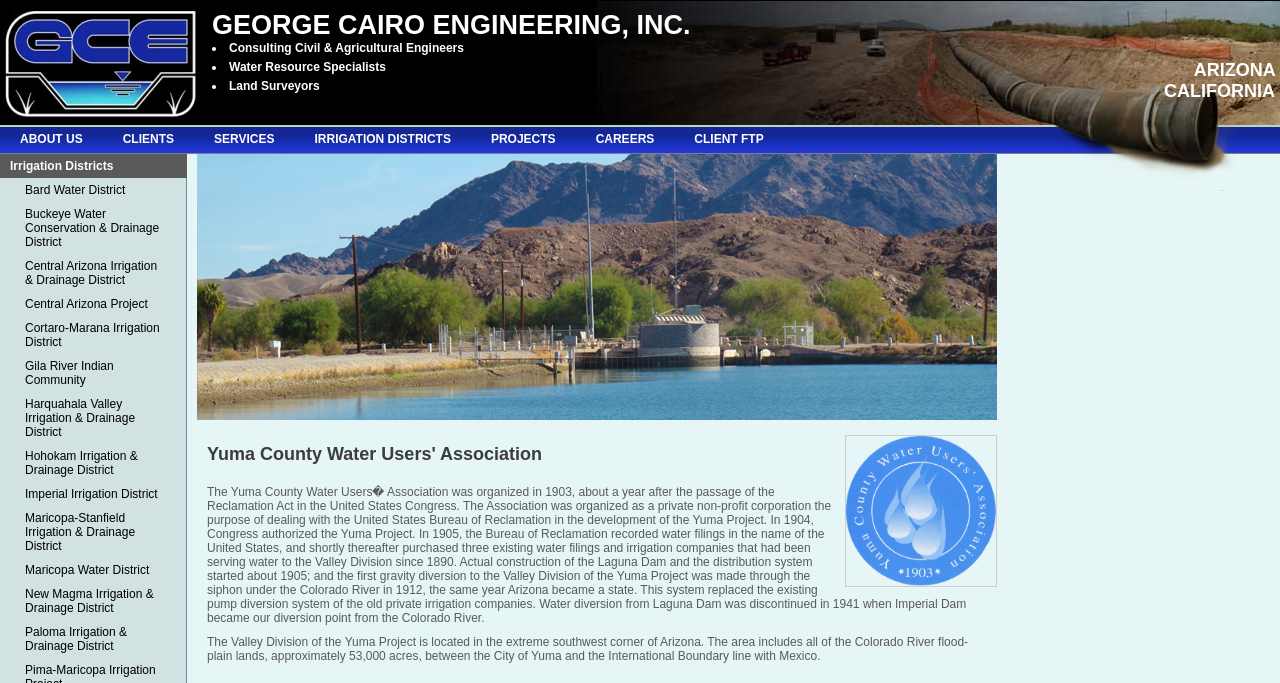What was replaced by the system constructed in 1905?
Provide an in-depth and detailed explanation in response to the question.

According to the webpage, the system constructed in 1905, which included the Laguna Dam and distribution system, replaced the existing pump diversion system of the old private irrigation companies.